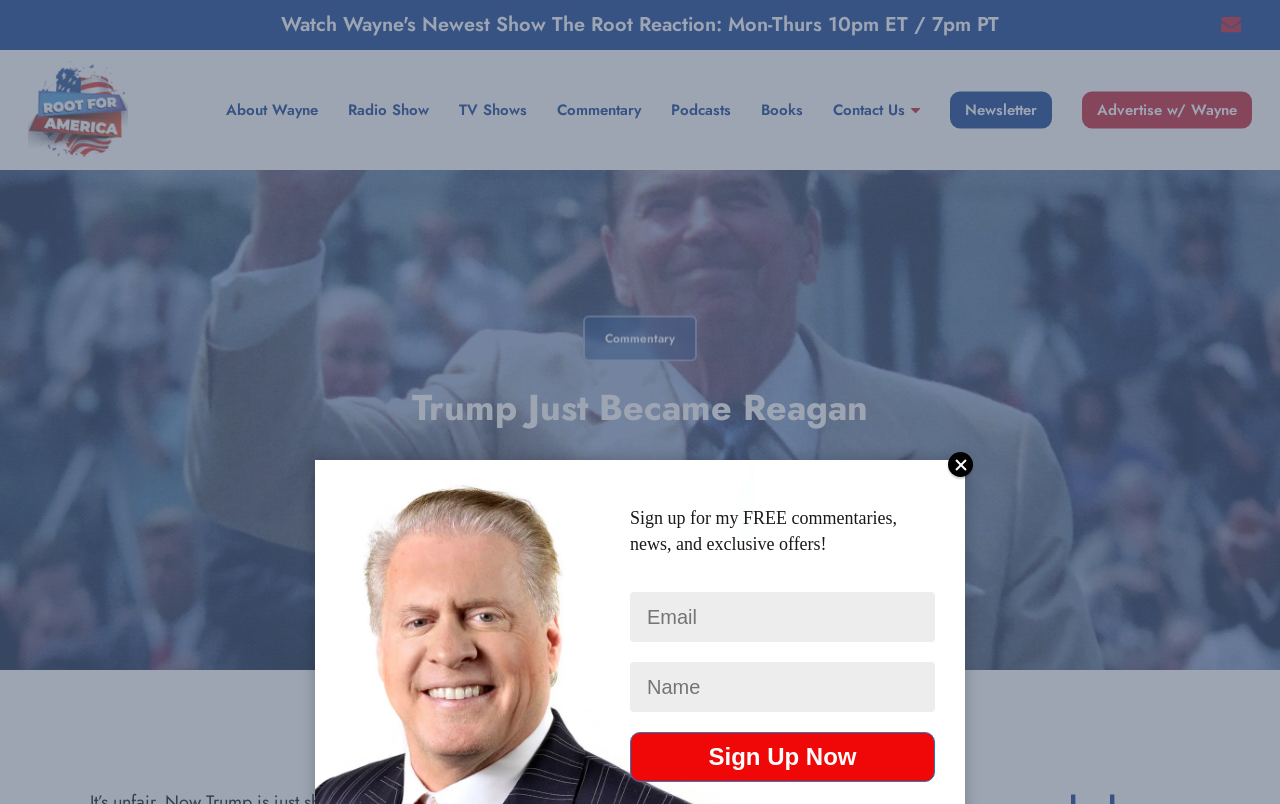What is the purpose of the textbox at [0.492, 0.736, 0.73, 0.799]?
Provide a comprehensive and detailed answer to the question.

The textbox at [0.492, 0.736, 0.73, 0.799] has a label 'Email' and is not required, indicating that it is used to input an email address.